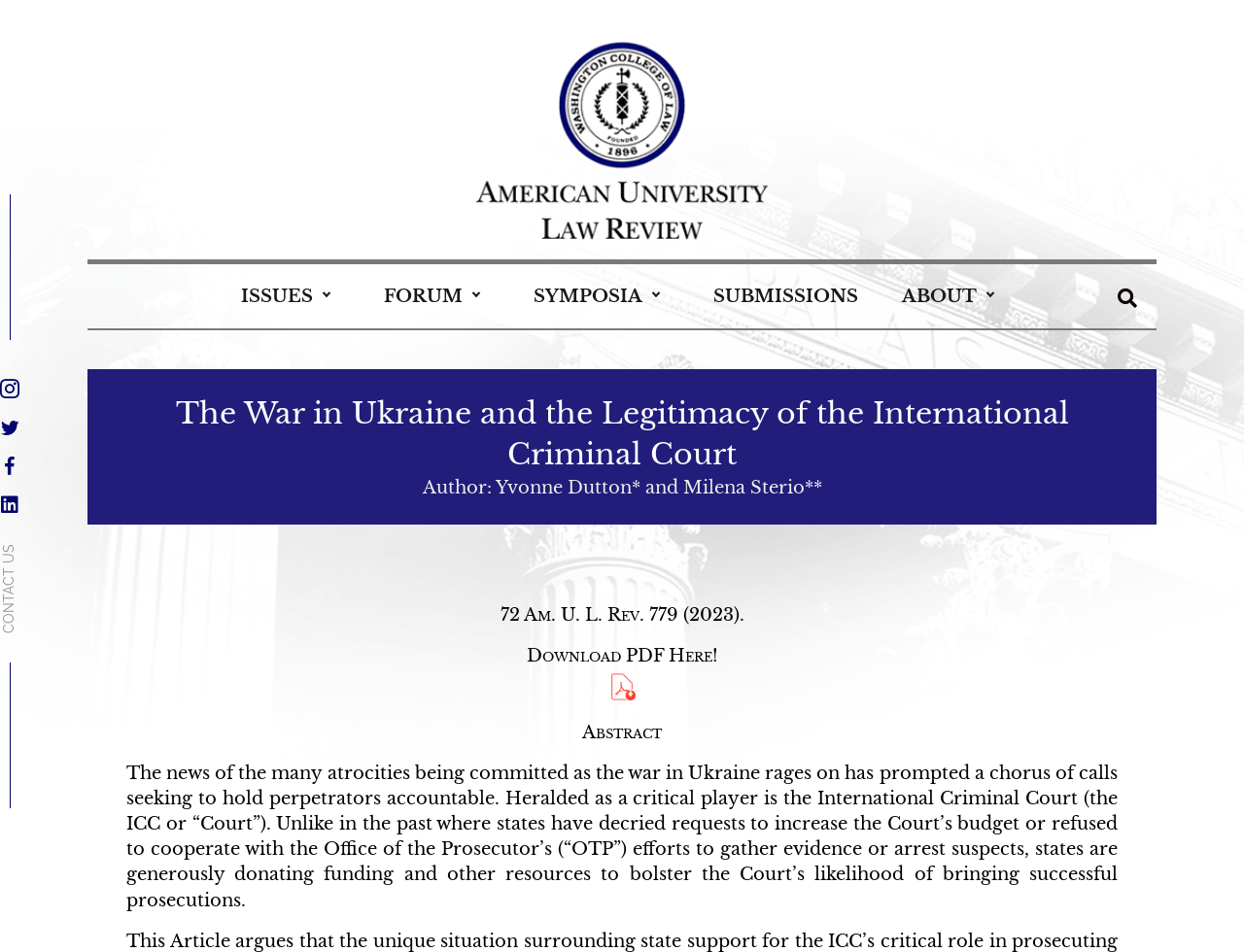Please mark the bounding box coordinates of the area that should be clicked to carry out the instruction: "Search for a keyword".

[0.898, 0.299, 0.914, 0.326]